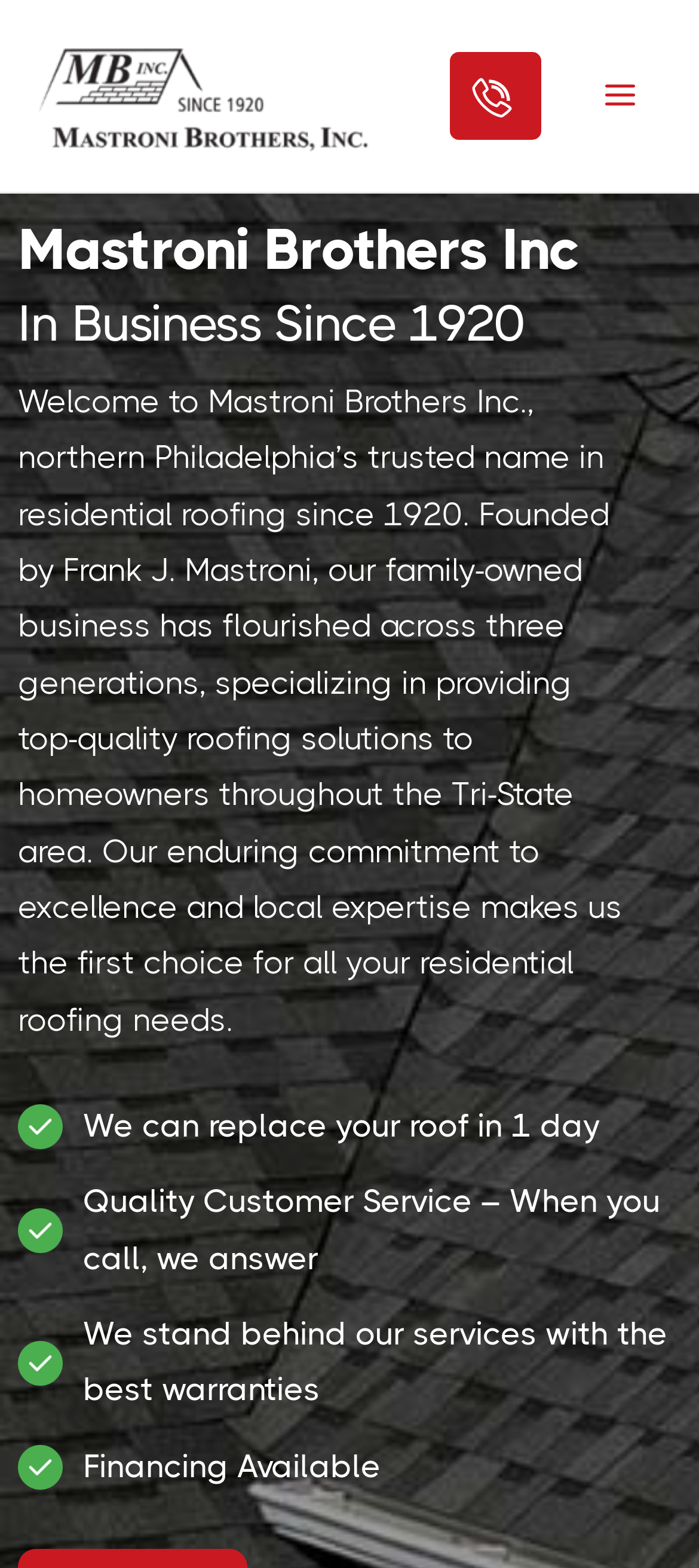Use a single word or phrase to answer the question:
What is the company's commitment?

Excellence and local expertise